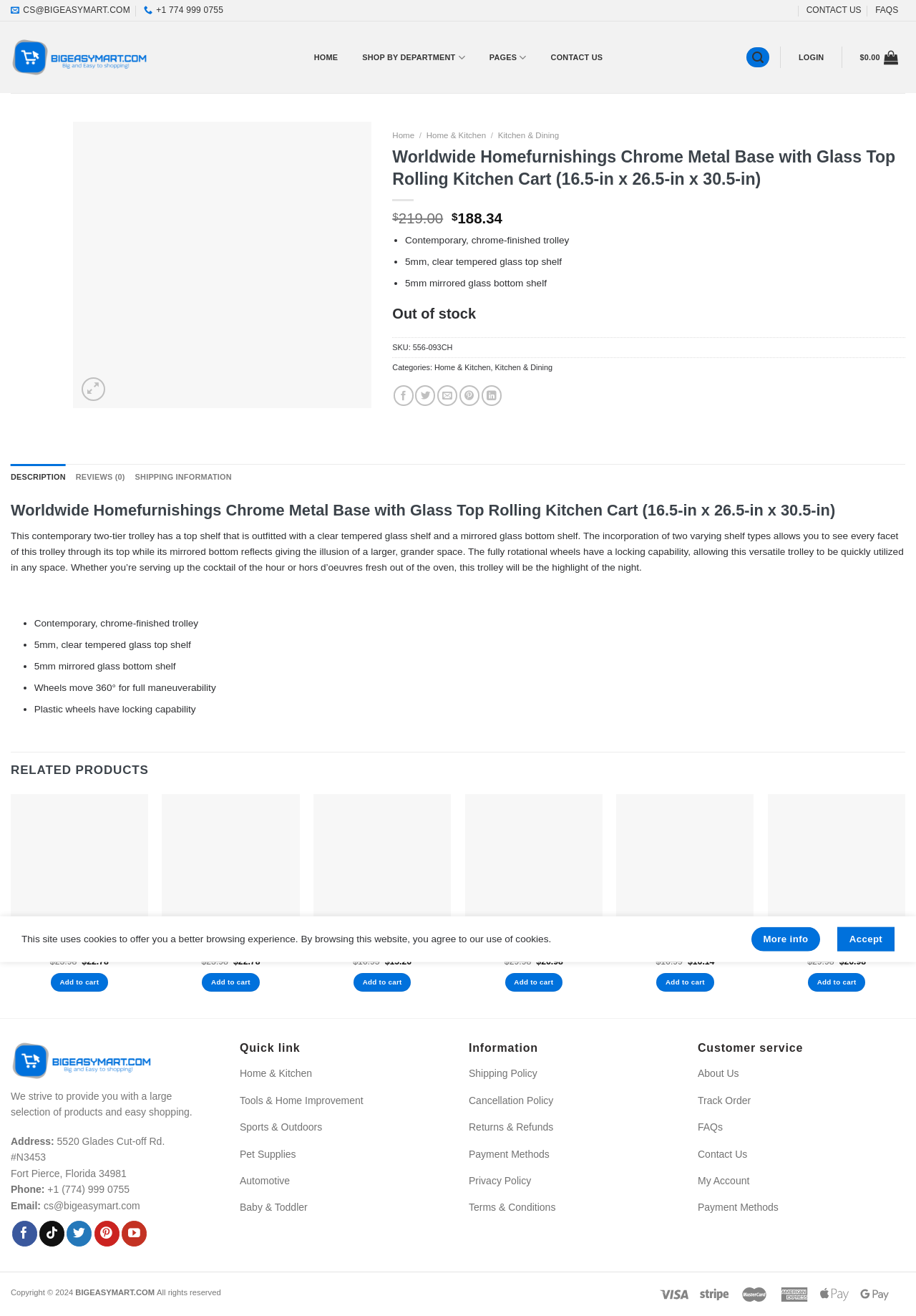Is the product currently in stock? Refer to the image and provide a one-word or short phrase answer.

No